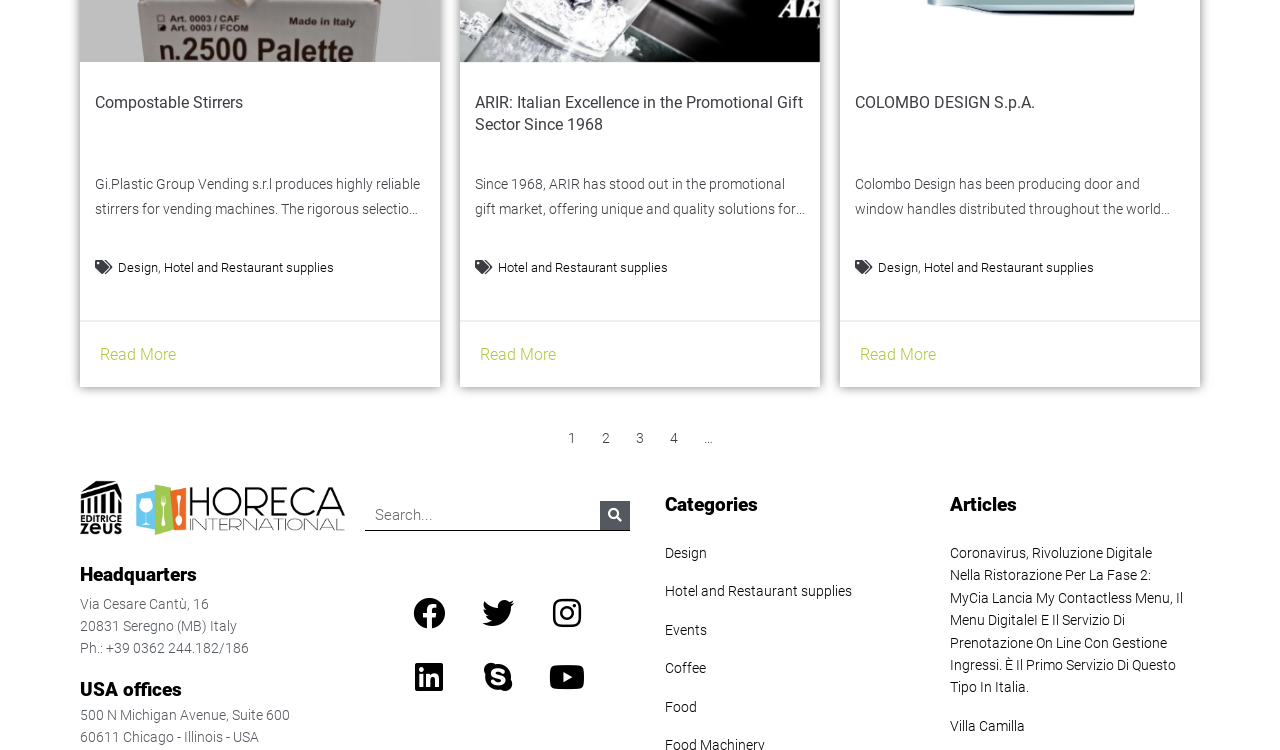Pinpoint the bounding box coordinates of the clickable element needed to complete the instruction: "Go to the 'Hotel and Restaurant supplies' category". The coordinates should be provided as four float numbers between 0 and 1: [left, top, right, bottom].

[0.508, 0.763, 0.715, 0.814]